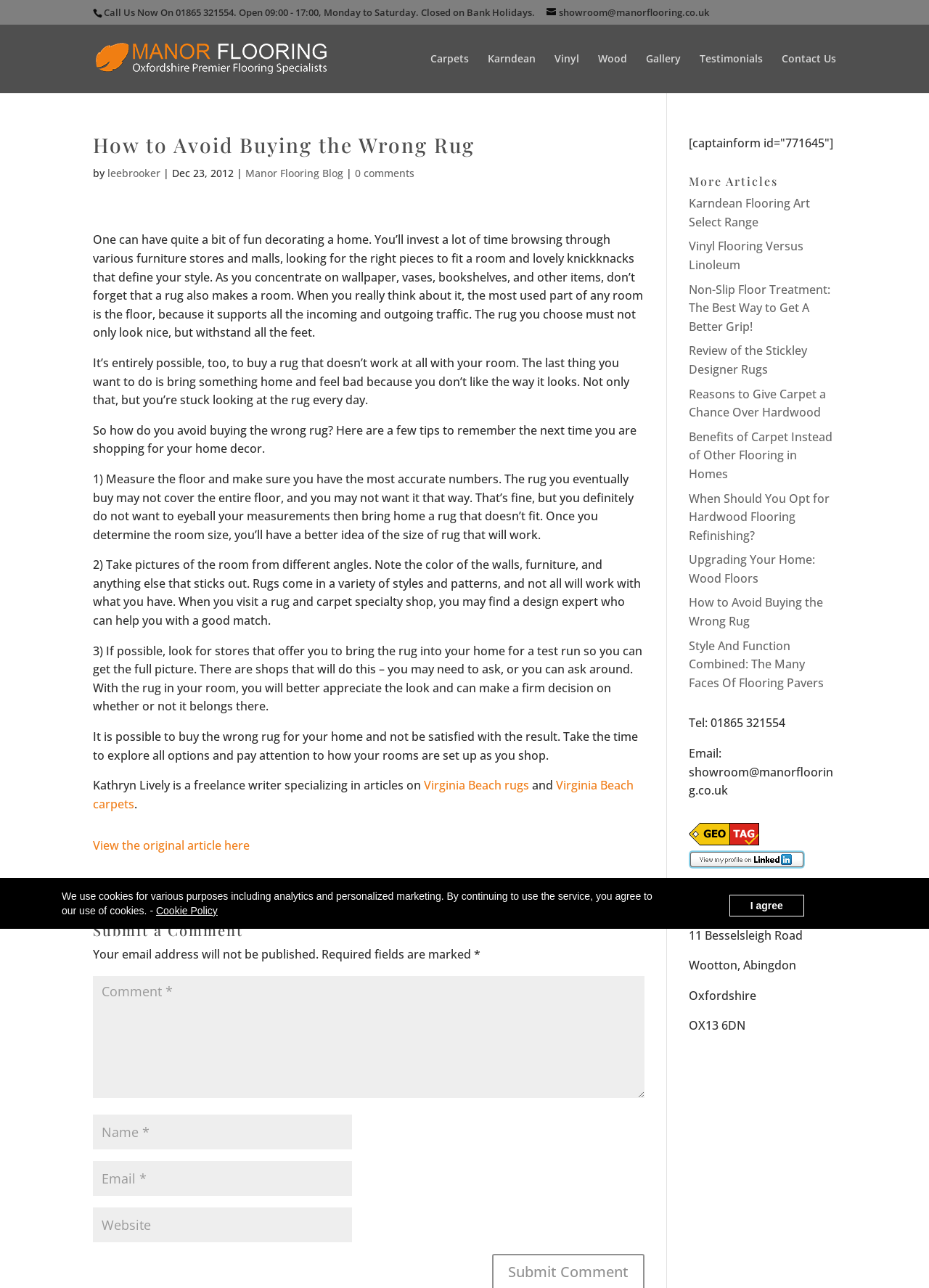Based on the element description showroom@manorflooring.co.uk, identify the bounding box of the UI element in the given webpage screenshot. The coordinates should be in the format (top-left x, top-left y, bottom-right x, bottom-right y) and must be between 0 and 1.

[0.588, 0.004, 0.763, 0.015]